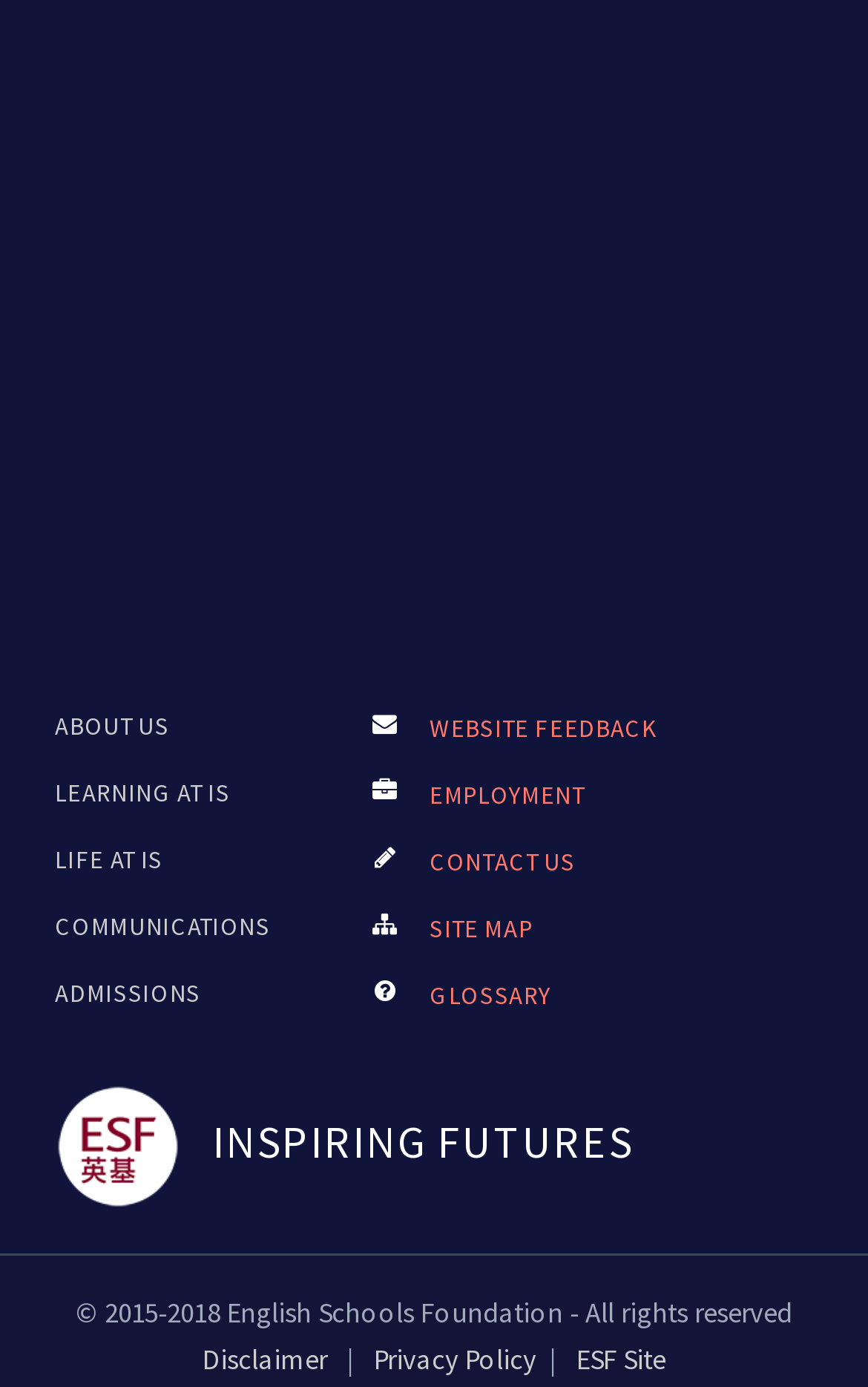Please give a succinct answer to the question in one word or phrase:
What is the relationship between 'ESF' and the organization?

Acronym